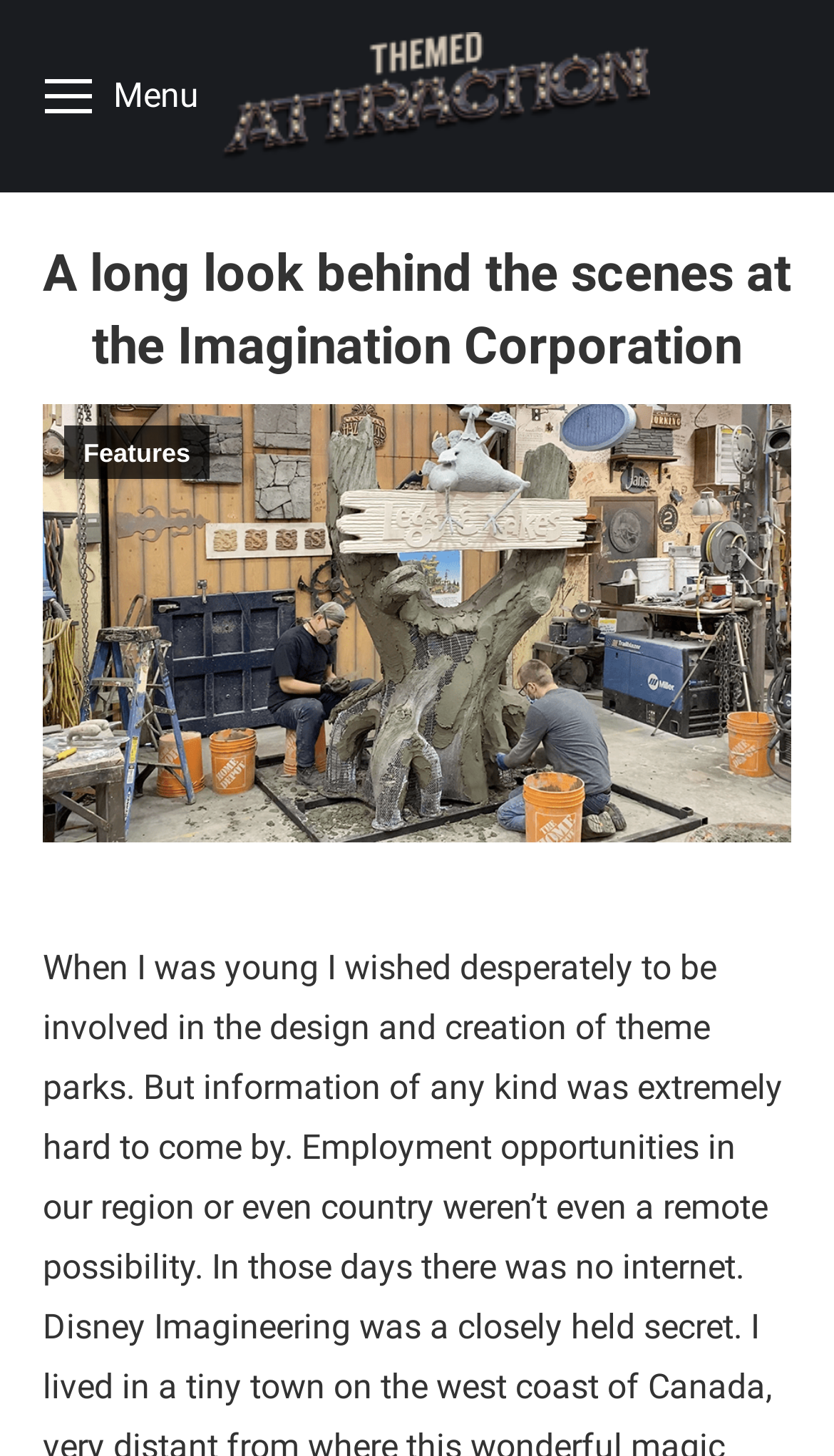What is the name of the corporation?
Please use the image to provide an in-depth answer to the question.

The name of the corporation can be found in the heading element 'A long look behind the scenes at the Imagination Corporation' which is located at the top of the webpage.